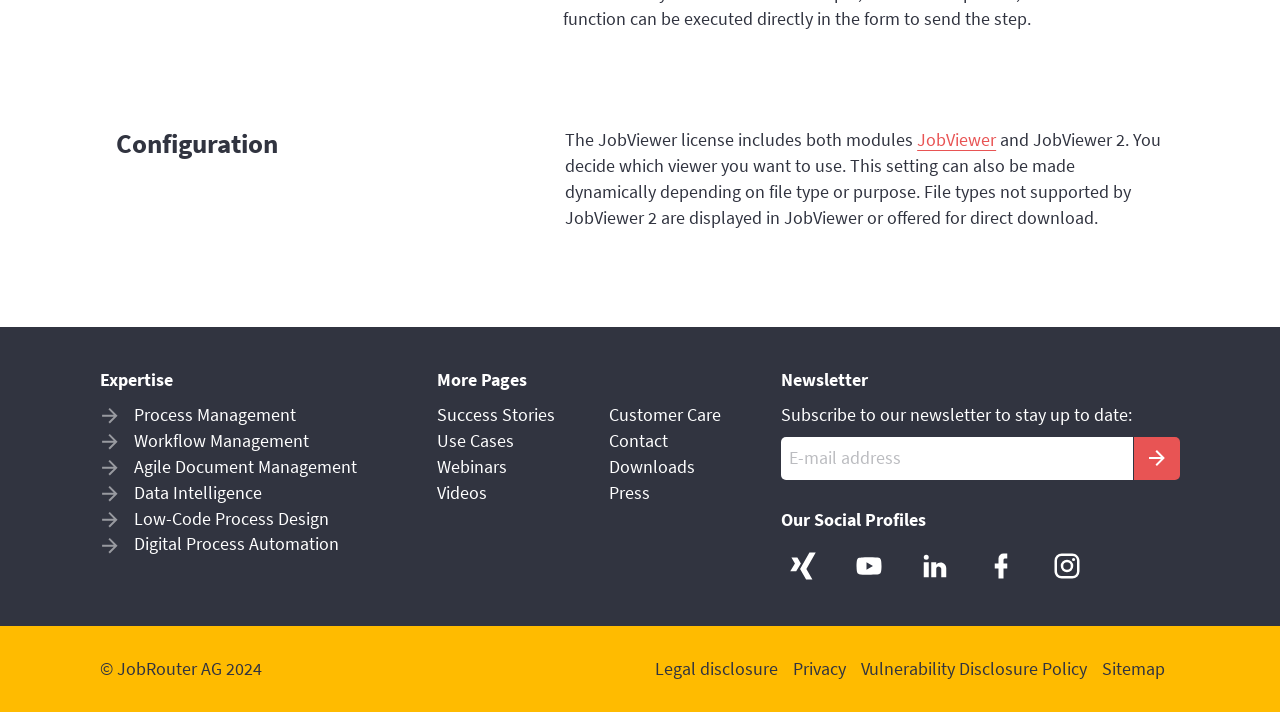Please identify the bounding box coordinates of the element's region that I should click in order to complete the following instruction: "Read the 'Legal disclosure'". The bounding box coordinates consist of four float numbers between 0 and 1, i.e., [left, top, right, bottom].

[0.512, 0.923, 0.608, 0.955]